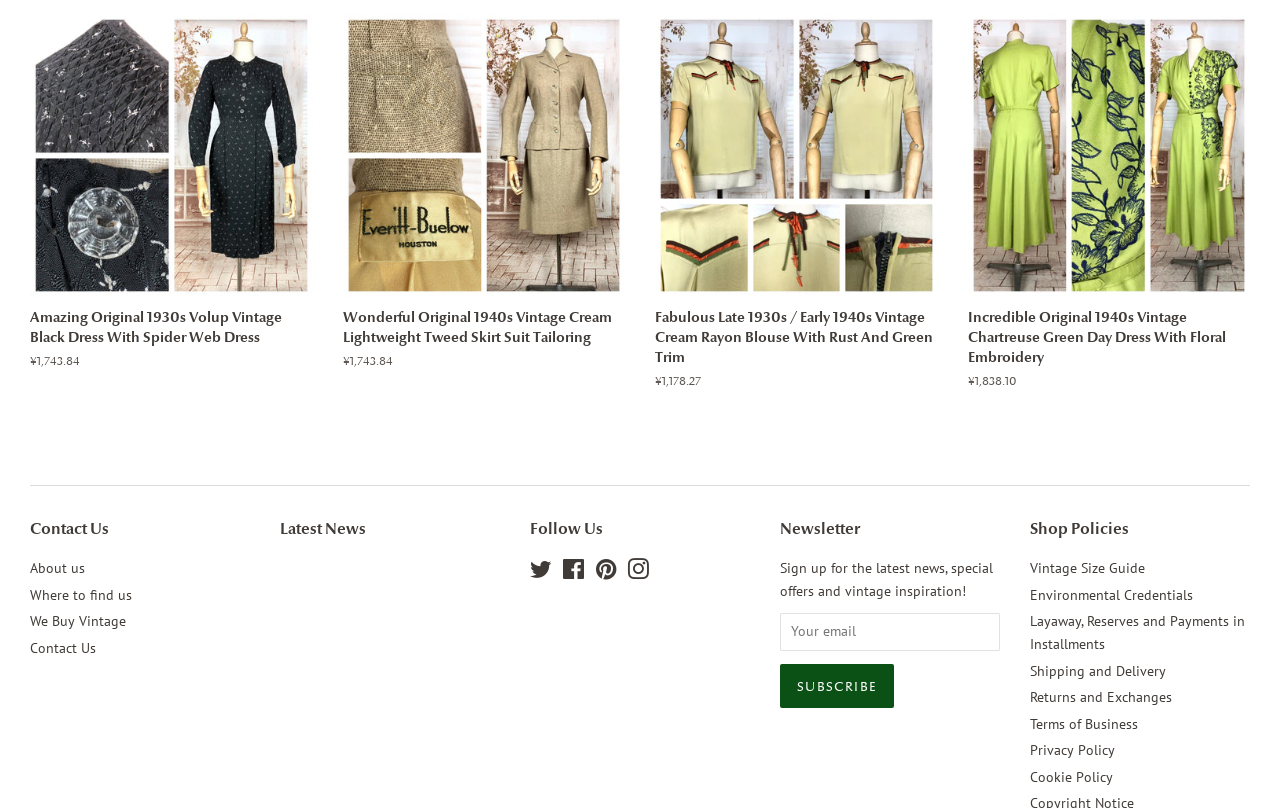Specify the bounding box coordinates of the element's area that should be clicked to execute the given instruction: "View the details of the Amazing Original 1930s Volup Vintage Black Dress". The coordinates should be four float numbers between 0 and 1, i.e., [left, top, right, bottom].

[0.023, 0.017, 0.244, 0.502]